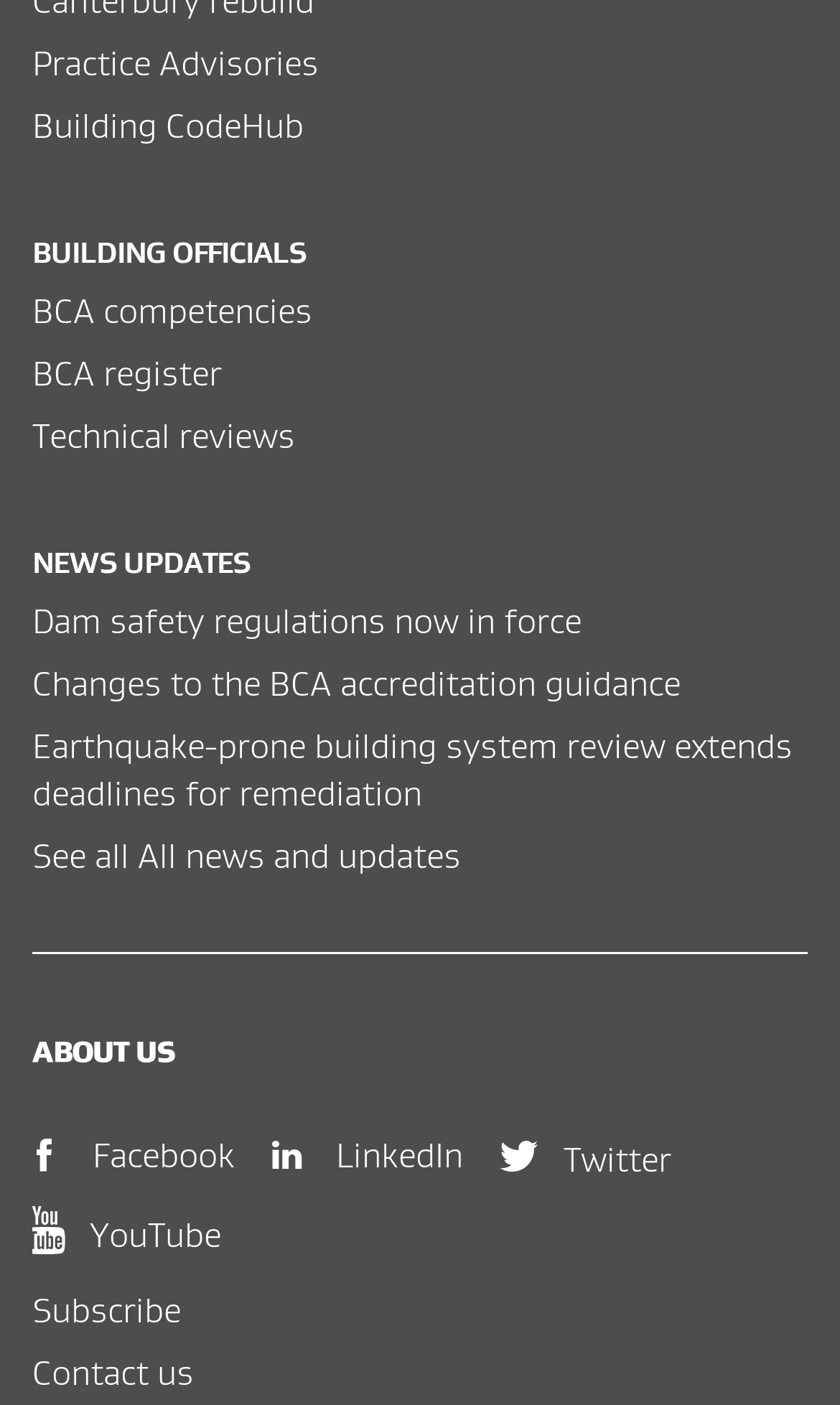Identify the bounding box coordinates for the UI element mentioned here: "Technical reviews". Provide the coordinates as four float values between 0 and 1, i.e., [left, top, right, bottom].

[0.038, 0.292, 0.962, 0.326]